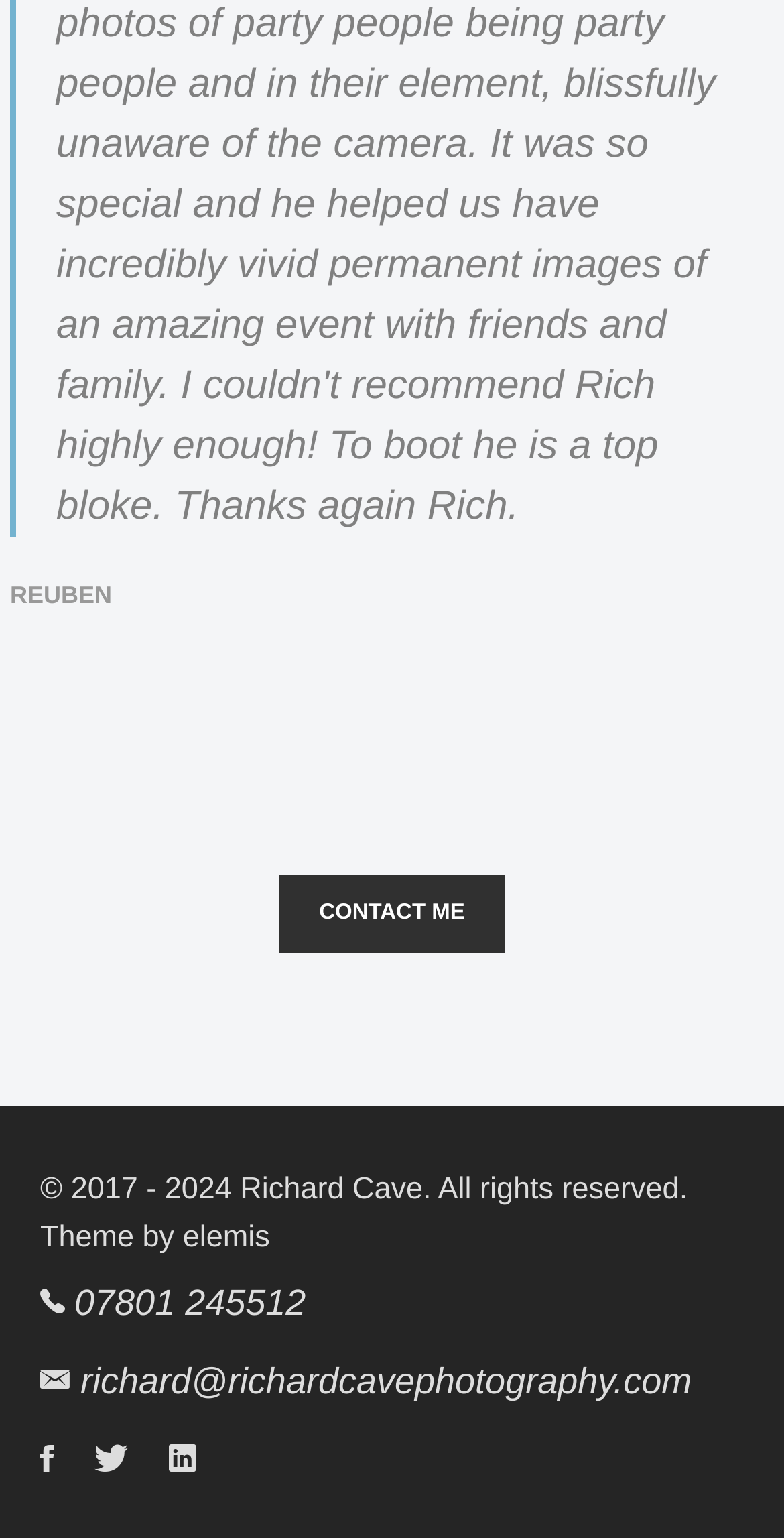Please answer the following question as detailed as possible based on the image: 
What is the photographer's name?

The photographer's name is mentioned in the footer section of the webpage, where it says '© 2017 - 2024 Richard Cave. All rights reserved.'